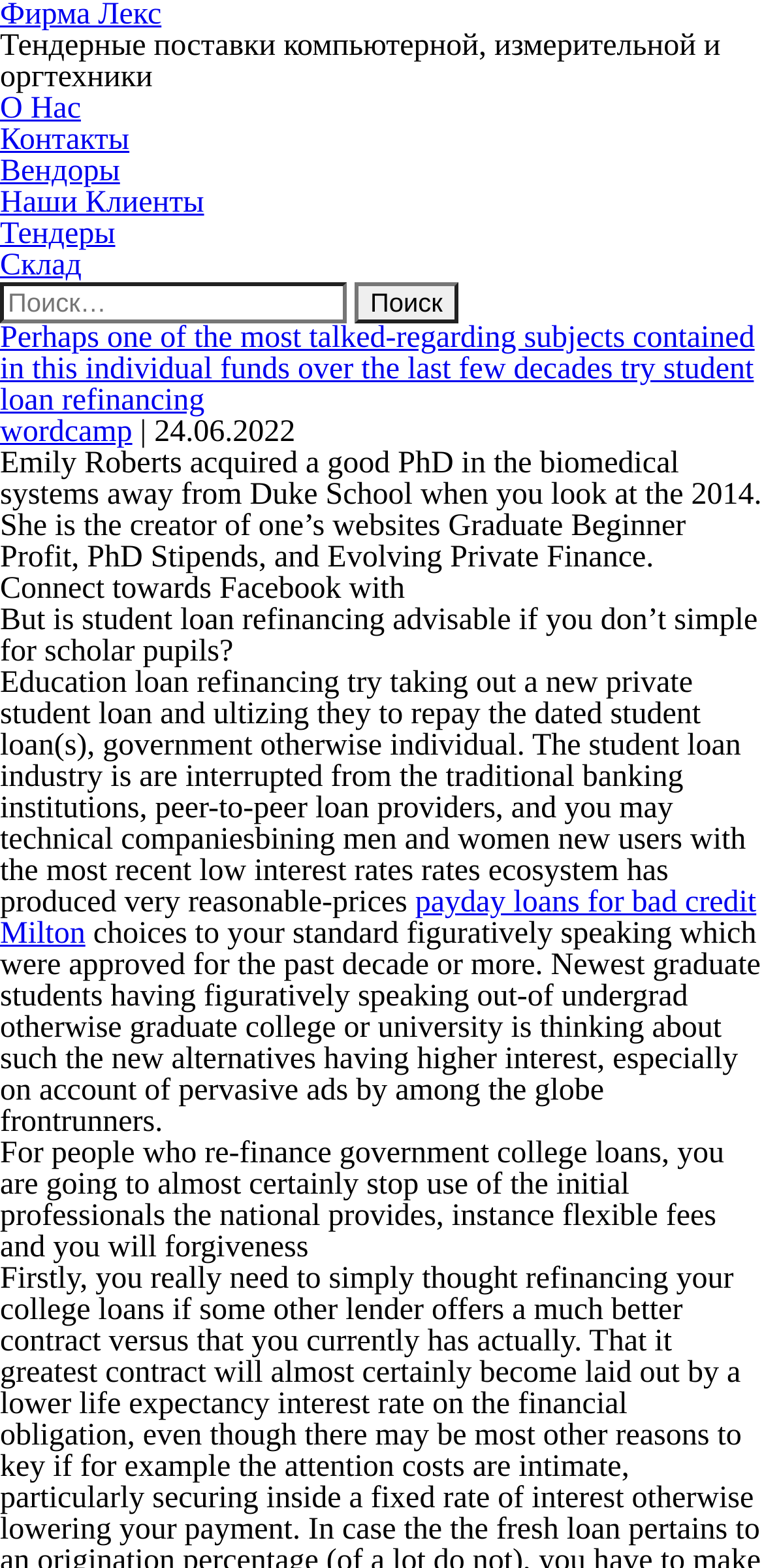Please specify the bounding box coordinates of the clickable region necessary for completing the following instruction: "Click on the 'payday loans for bad credit Milton' link". The coordinates must consist of four float numbers between 0 and 1, i.e., [left, top, right, bottom].

[0.0, 0.565, 0.99, 0.606]